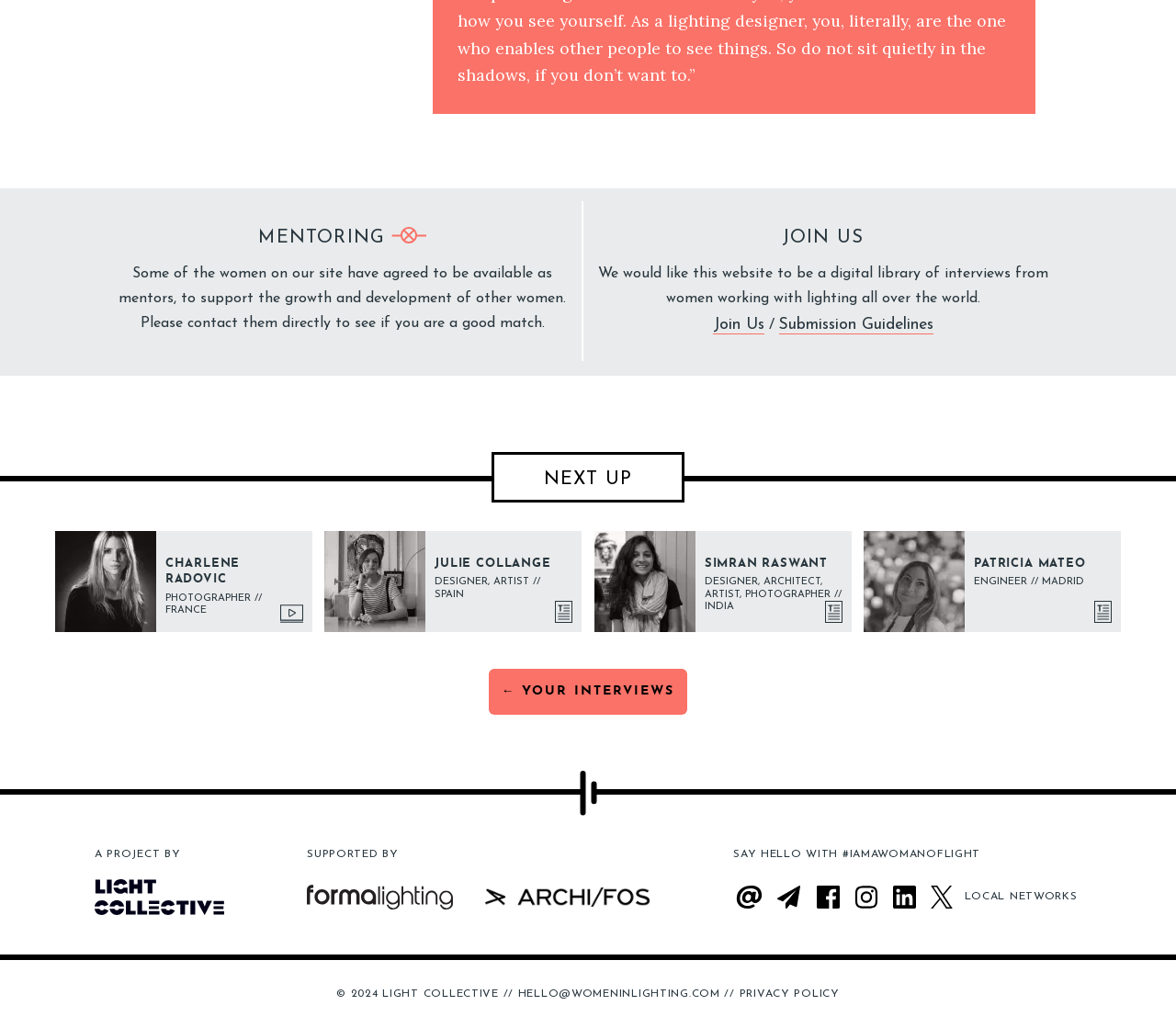What is the purpose of the 'Join Us' link?
Provide a detailed answer to the question, using the image to inform your response.

The link element with the text 'Join Us' is followed by a link element with the text 'Submission Guidelines', suggesting that the purpose of the 'Join Us' link is to provide guidelines for submitting content to the website.